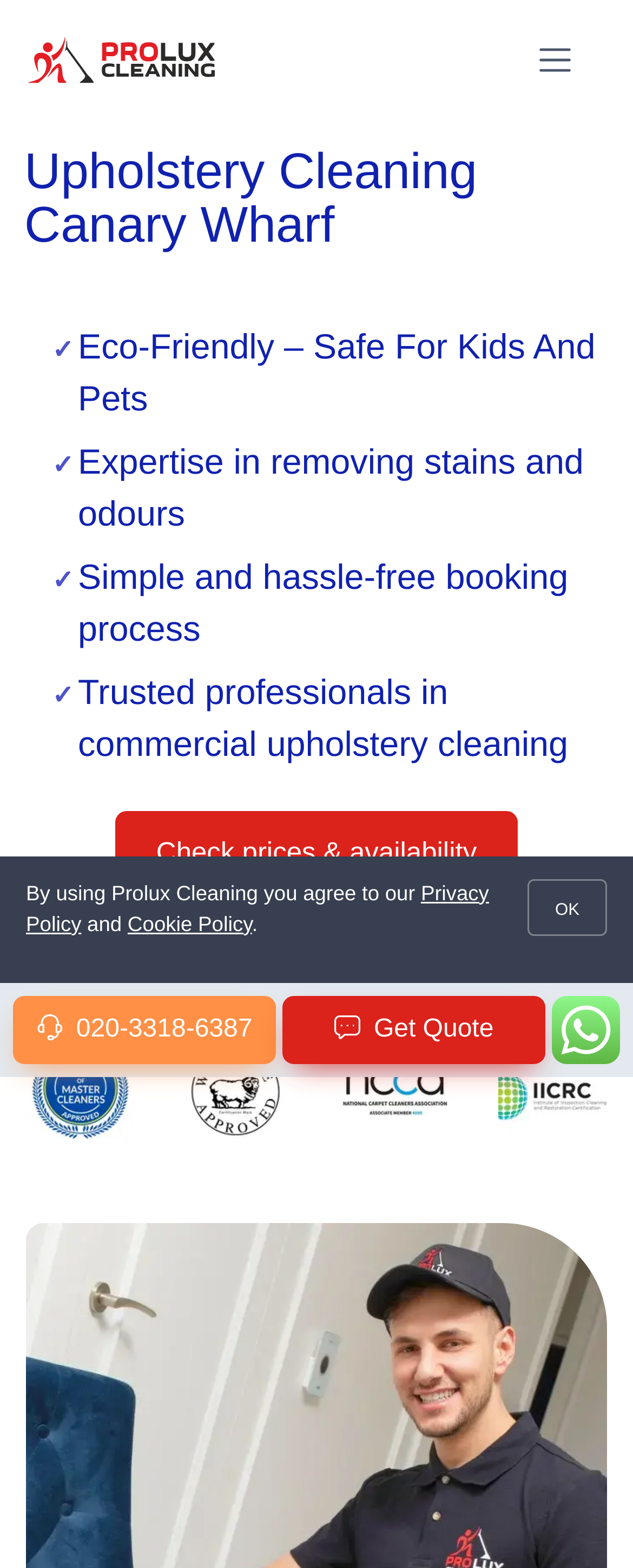Find the bounding box coordinates for the HTML element described in this sentence: "Cookie Policy". Provide the coordinates as four float numbers between 0 and 1, in the format [left, top, right, bottom].

[0.202, 0.581, 0.398, 0.597]